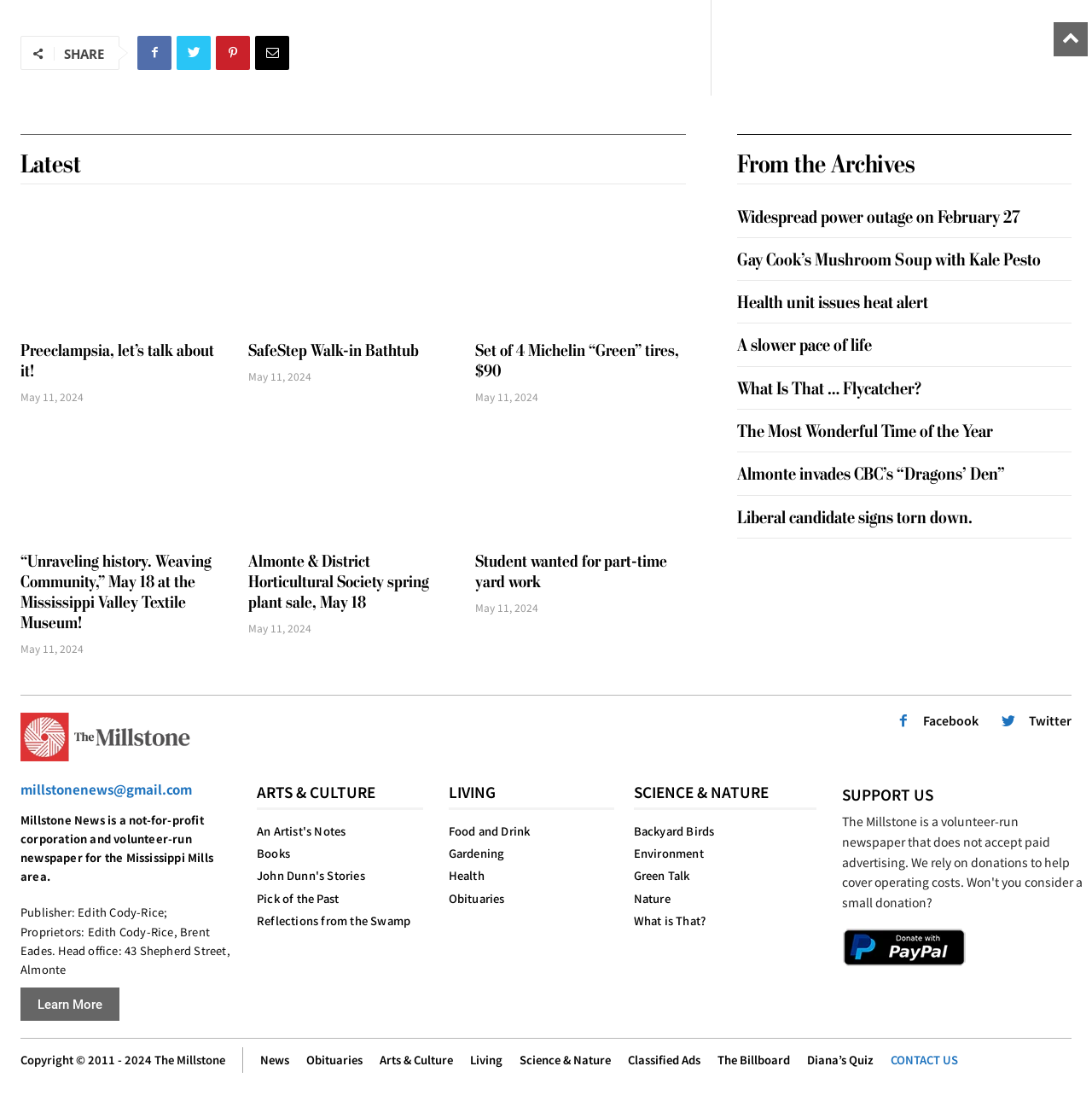Please identify the bounding box coordinates for the region that you need to click to follow this instruction: "Click on the SHARE button".

[0.059, 0.041, 0.095, 0.056]